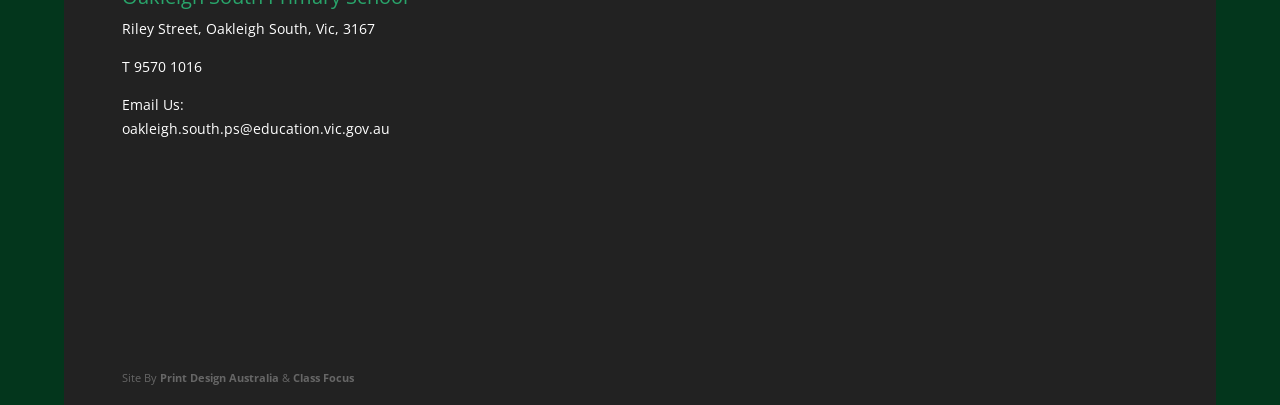Who is the co-developer of the website?
Please provide a comprehensive answer to the question based on the webpage screenshot.

The co-developer's name can be found at the bottom of the webpage, where it is displayed as a link element with the bounding box coordinates [0.229, 0.914, 0.276, 0.951].